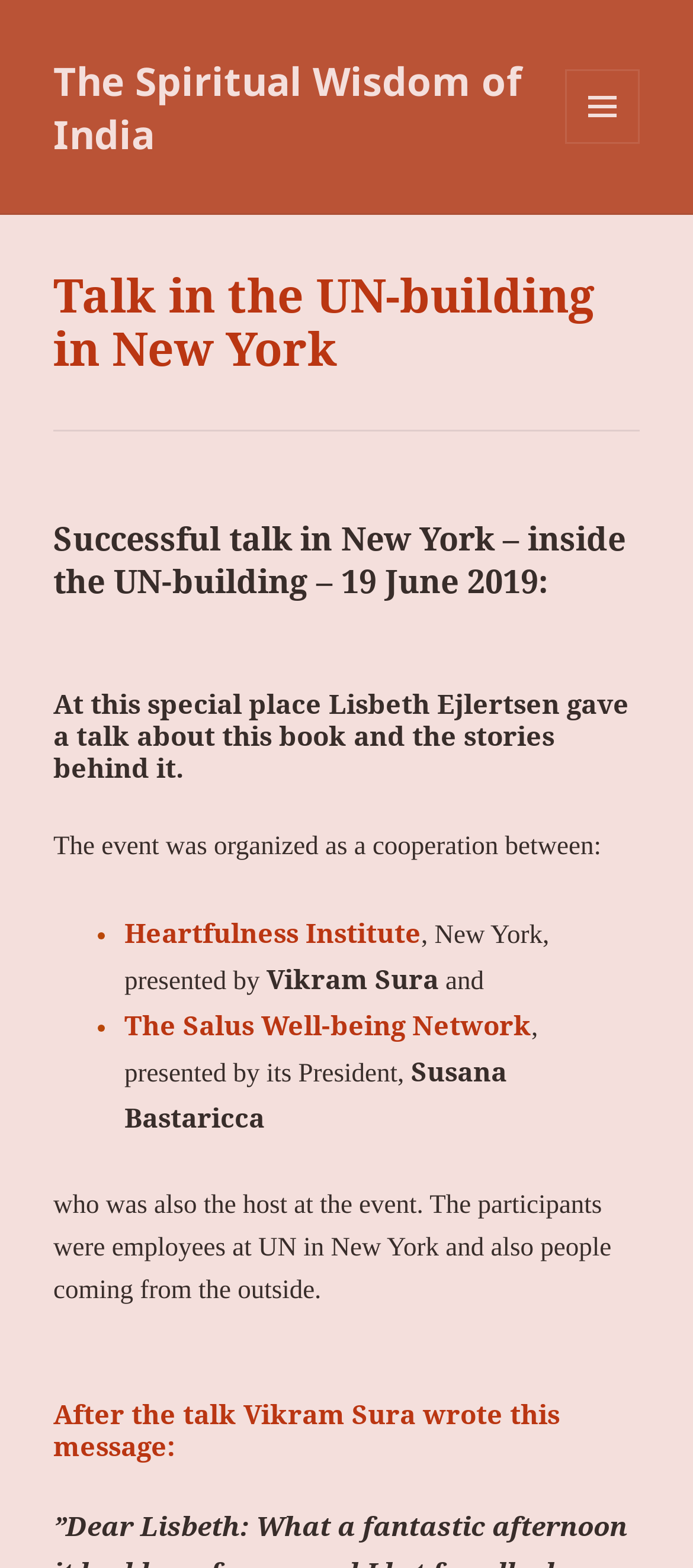Determine the bounding box for the UI element as described: "Menu and widgets". The coordinates should be represented as four float numbers between 0 and 1, formatted as [left, top, right, bottom].

[0.815, 0.044, 0.923, 0.092]